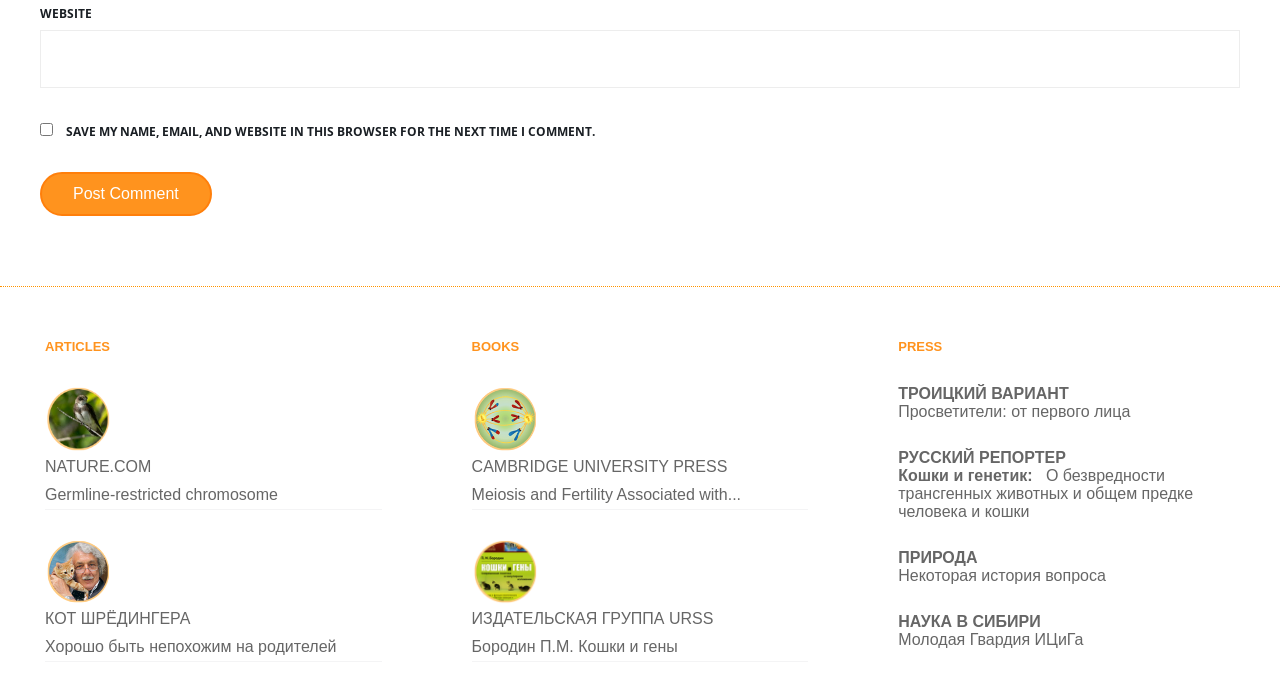Please determine the bounding box coordinates of the element to click on in order to accomplish the following task: "Post a comment". Ensure the coordinates are four float numbers ranging from 0 to 1, i.e., [left, top, right, bottom].

[0.031, 0.255, 0.165, 0.32]